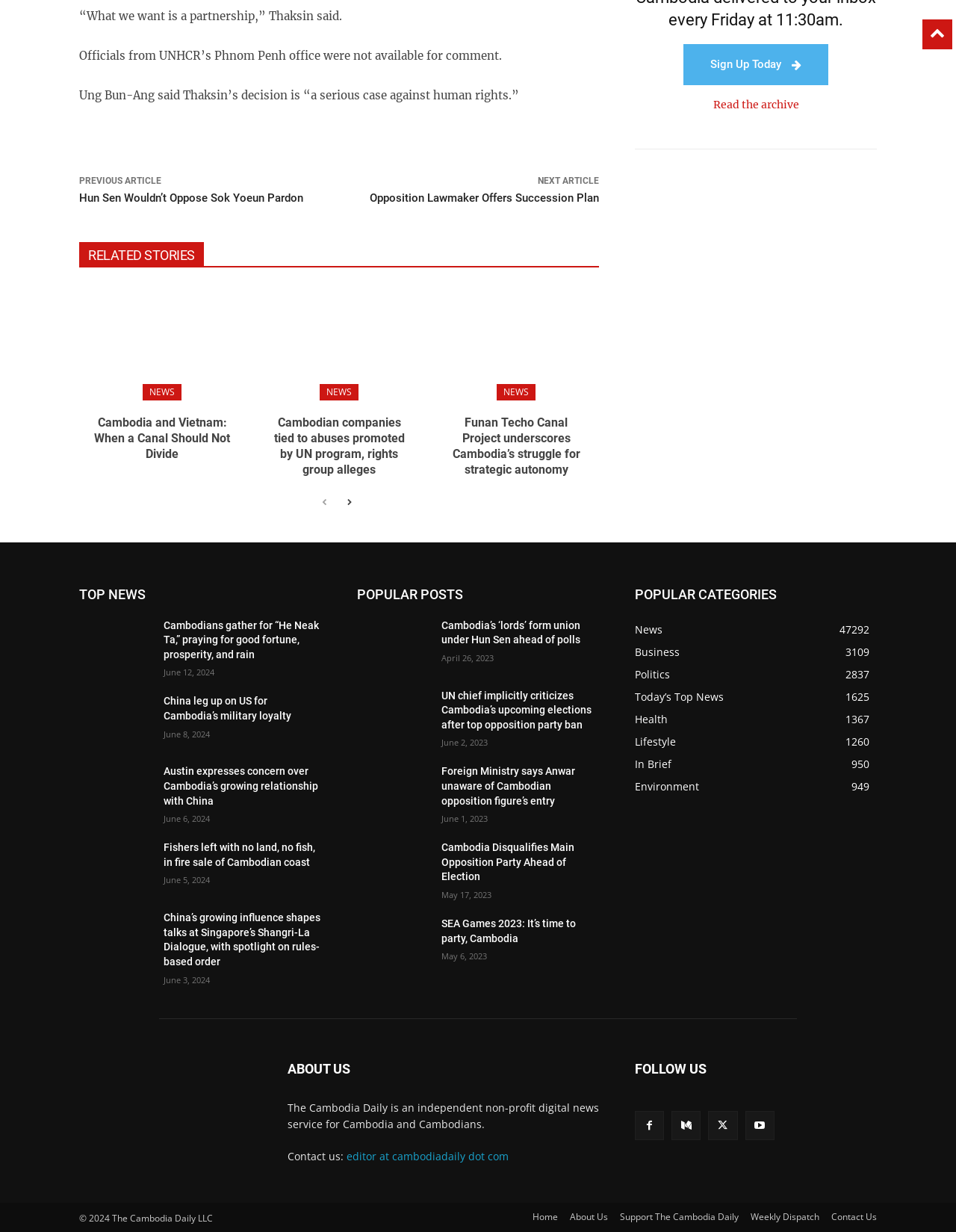What is the date of the article 'Cambodians gather for “He Neak Ta,” praying for good fortune, prosperity, and rain'?
Examine the image and give a concise answer in one word or a short phrase.

June 12, 2024